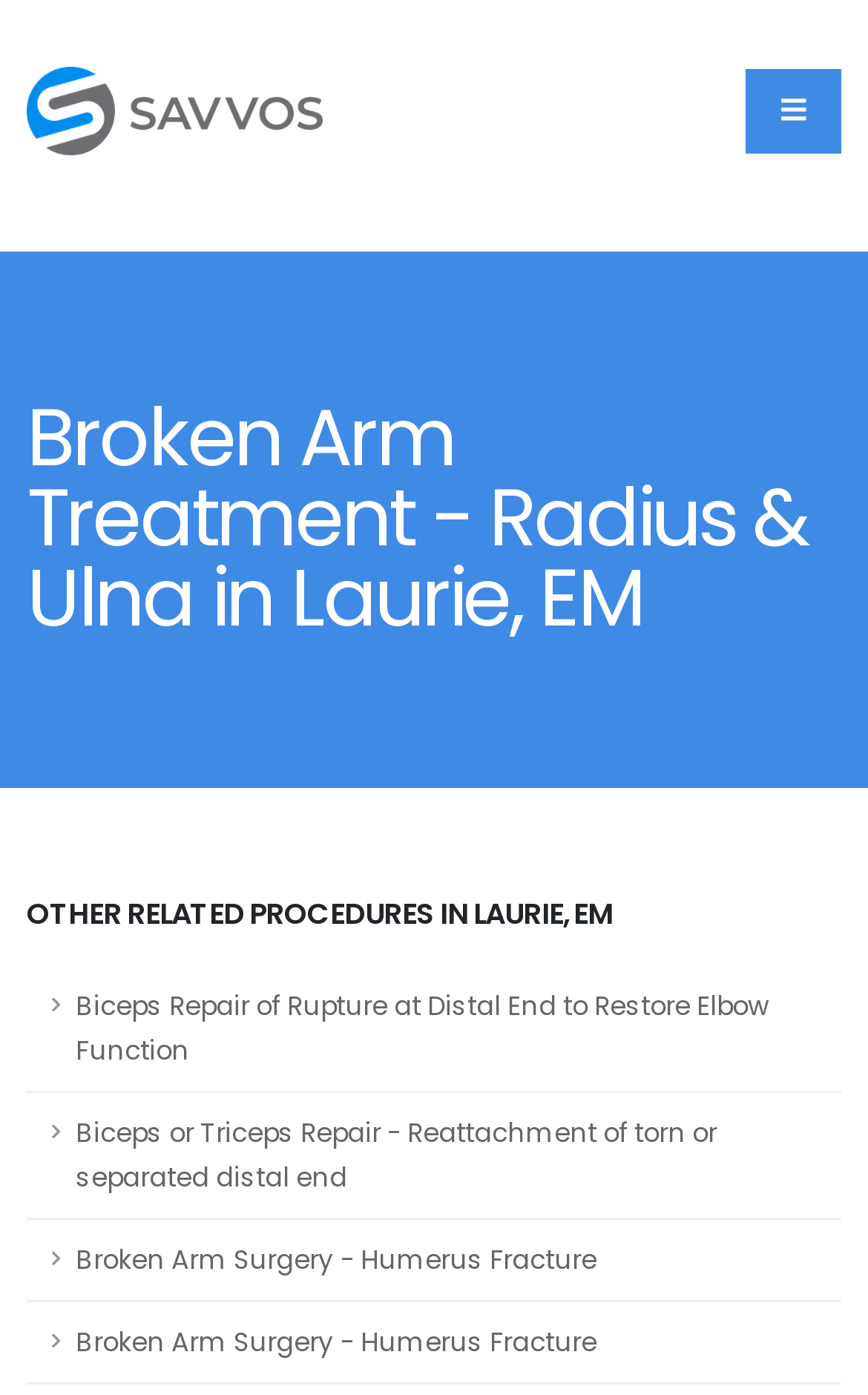Use a single word or phrase to answer the question: 
What is the main topic of this webpage?

Broken Arm Treatment